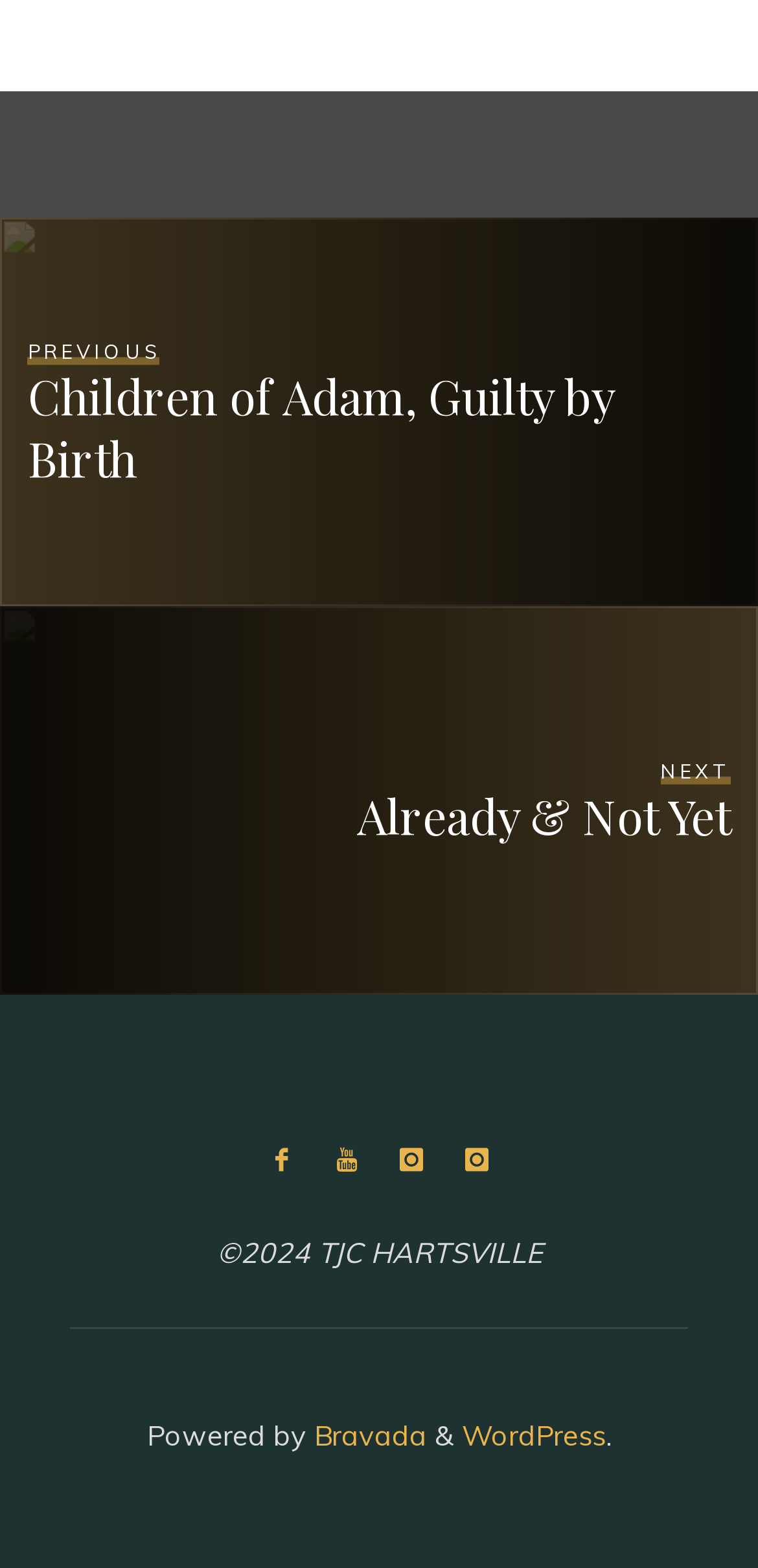Identify the bounding box coordinates for the element that needs to be clicked to fulfill this instruction: "visit Bravada website". Provide the coordinates in the format of four float numbers between 0 and 1: [left, top, right, bottom].

[0.404, 0.905, 0.563, 0.927]